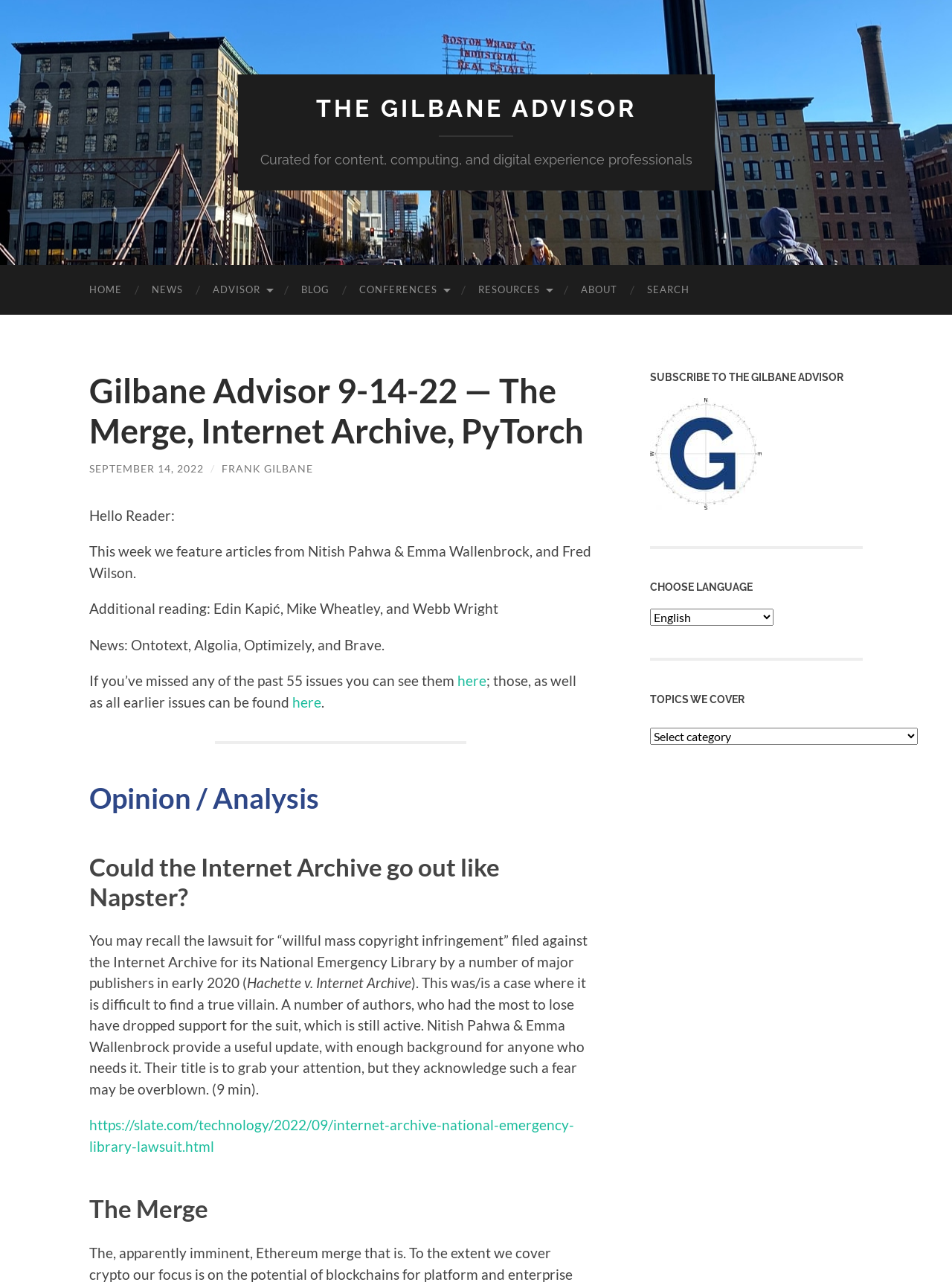Select the bounding box coordinates of the element I need to click to carry out the following instruction: "Read the article about the Internet Archive".

[0.094, 0.663, 0.622, 0.71]